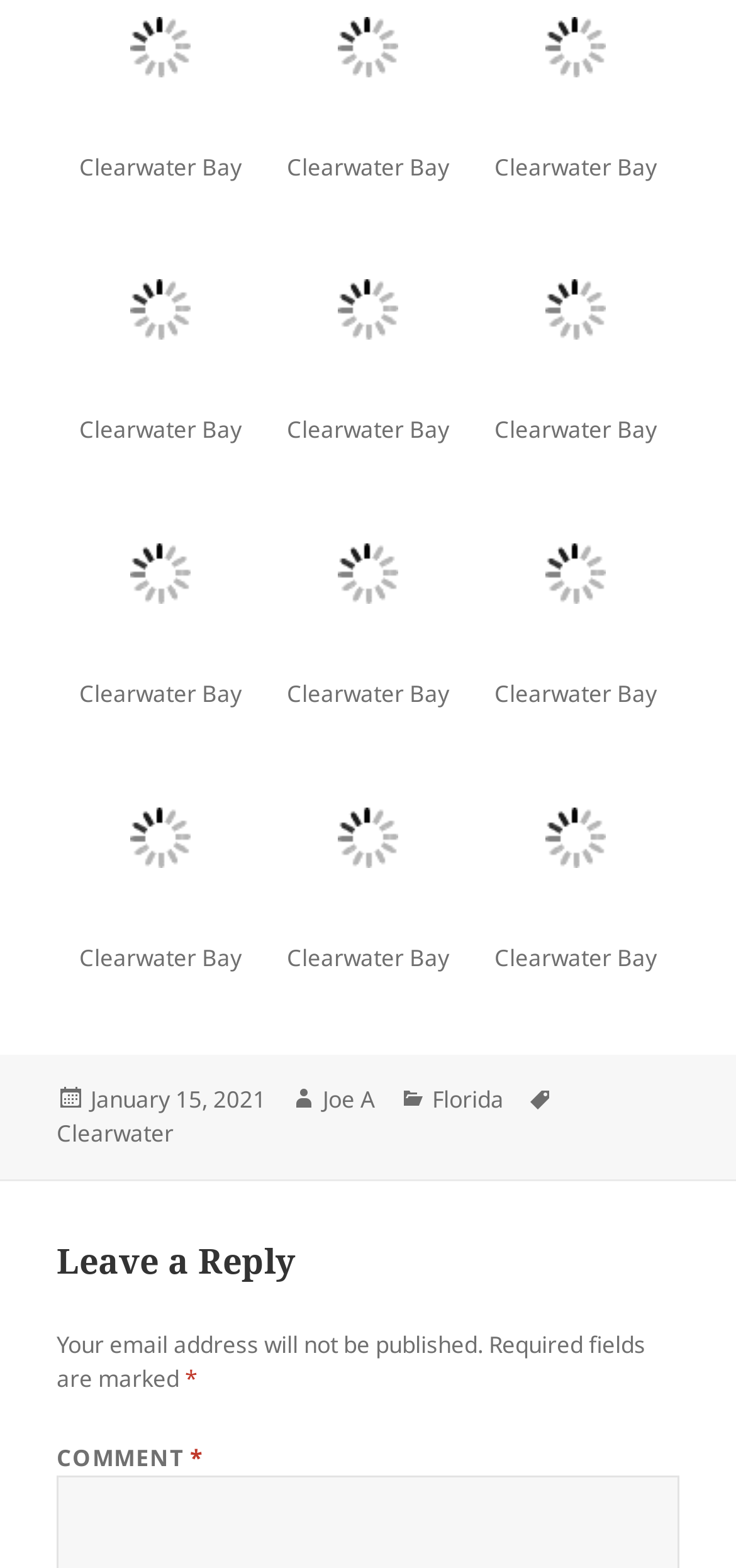Analyze the image and deliver a detailed answer to the question: What is the purpose of the section at the bottom of the webpage?

The section at the bottom of the webpage has a heading 'Leave a Reply' and contains fields for entering a comment. This suggests that the purpose of this section is to allow users to leave a reply or comment on the post.